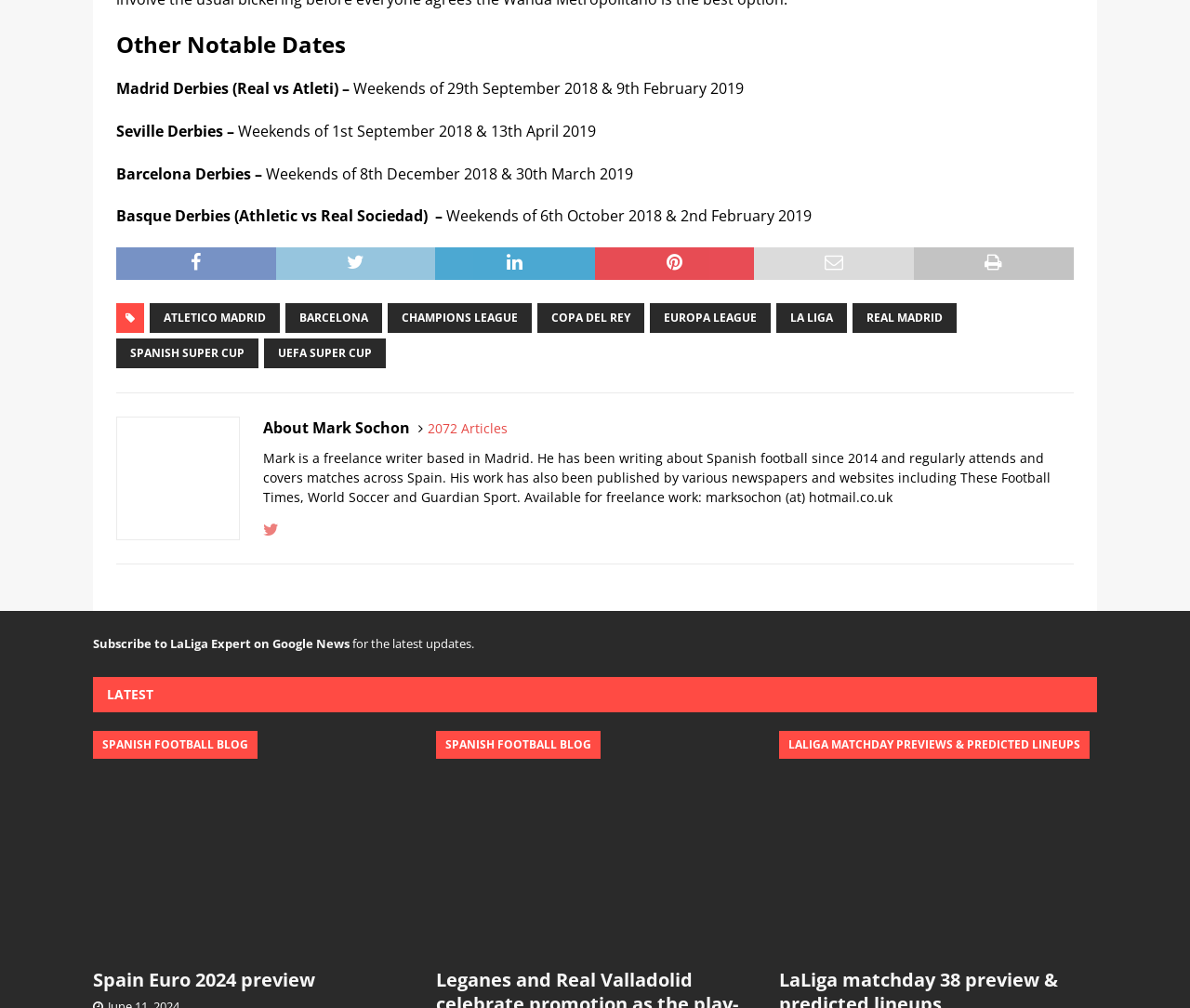What is the name of the author?
Using the picture, provide a one-word or short phrase answer.

Mark Sochon